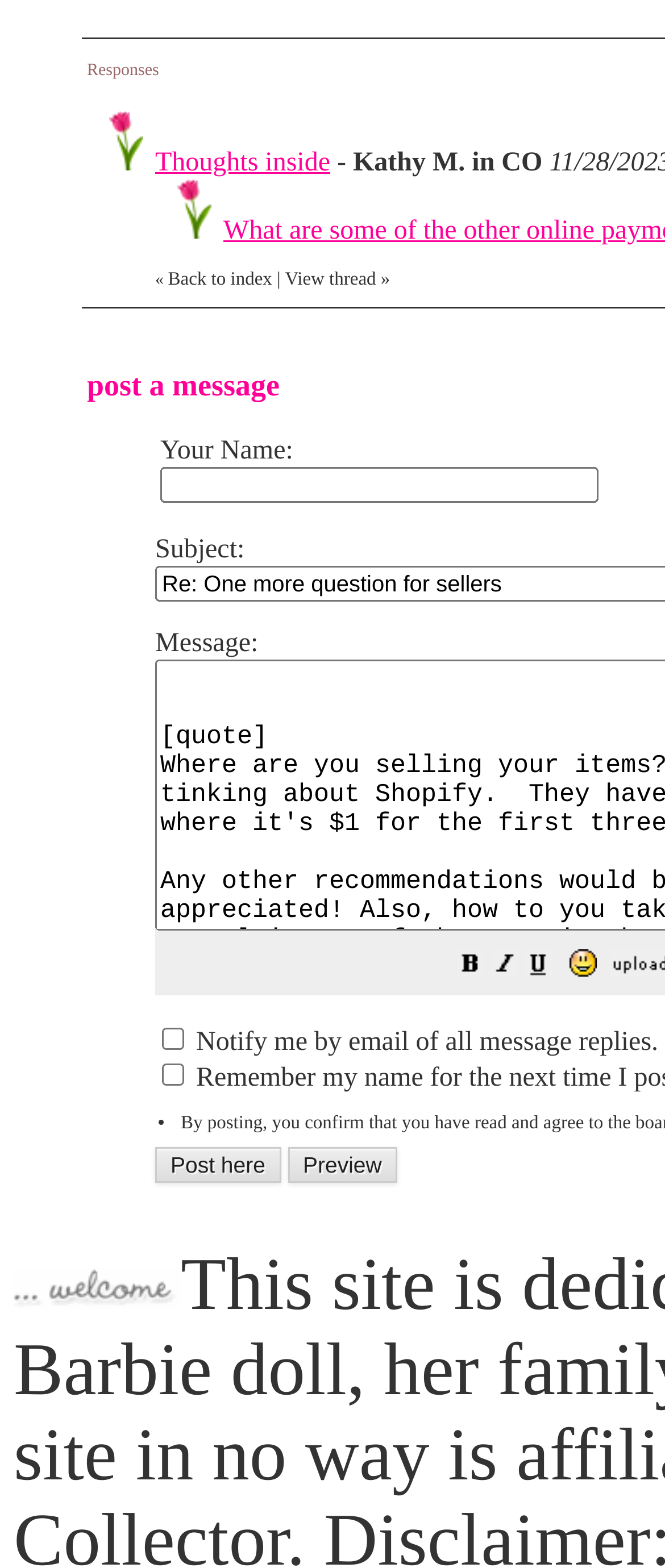For the element described, predict the bounding box coordinates as (top-left x, top-left y, bottom-right x, bottom-right y). All values should be between 0 and 1. Element description: View thread

[0.429, 0.108, 0.565, 0.121]